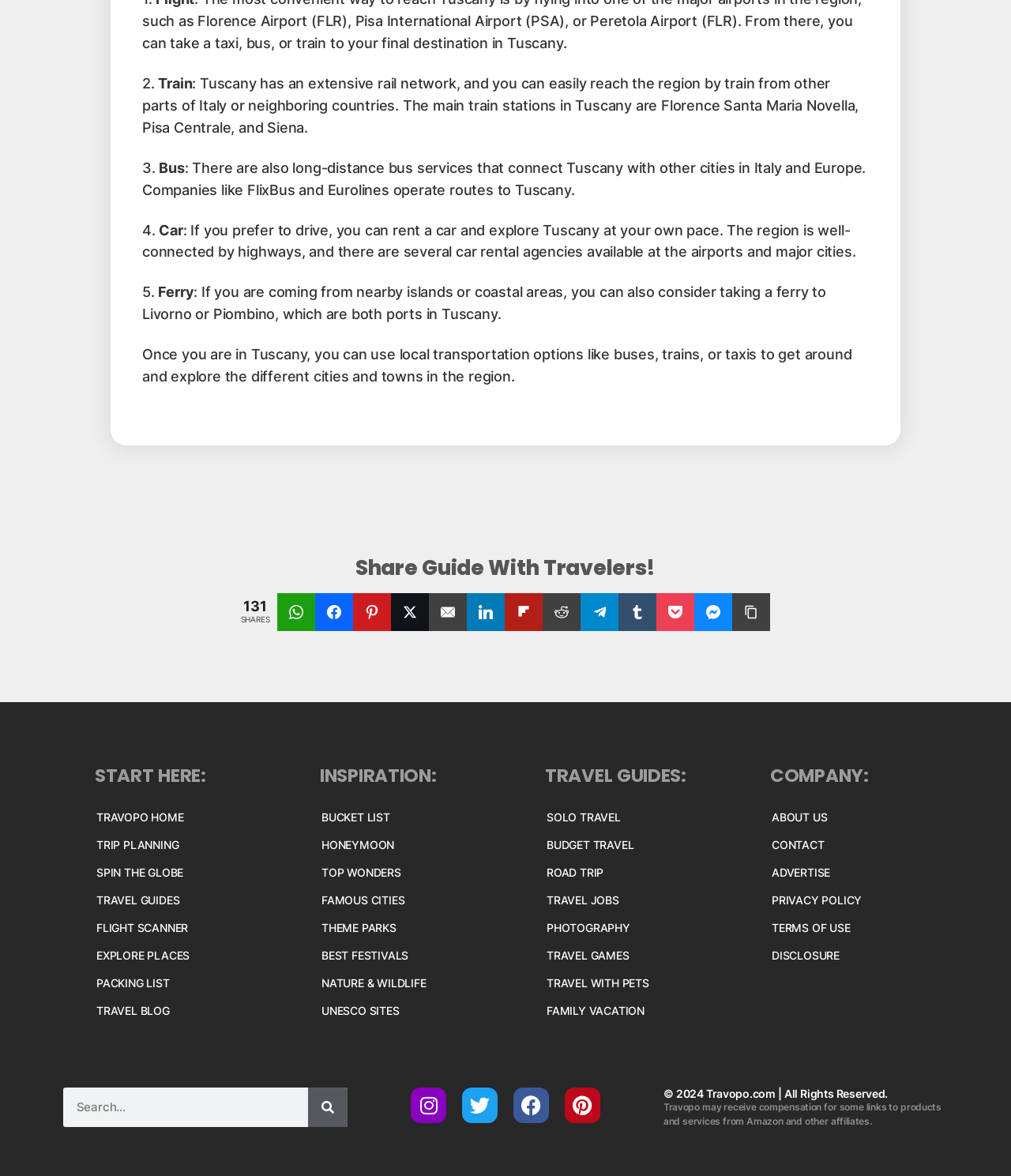Please provide the bounding box coordinates for the element that needs to be clicked to perform the following instruction: "Explore the 'Recent Posts' section". The coordinates should be given as four float numbers between 0 and 1, i.e., [left, top, right, bottom].

None